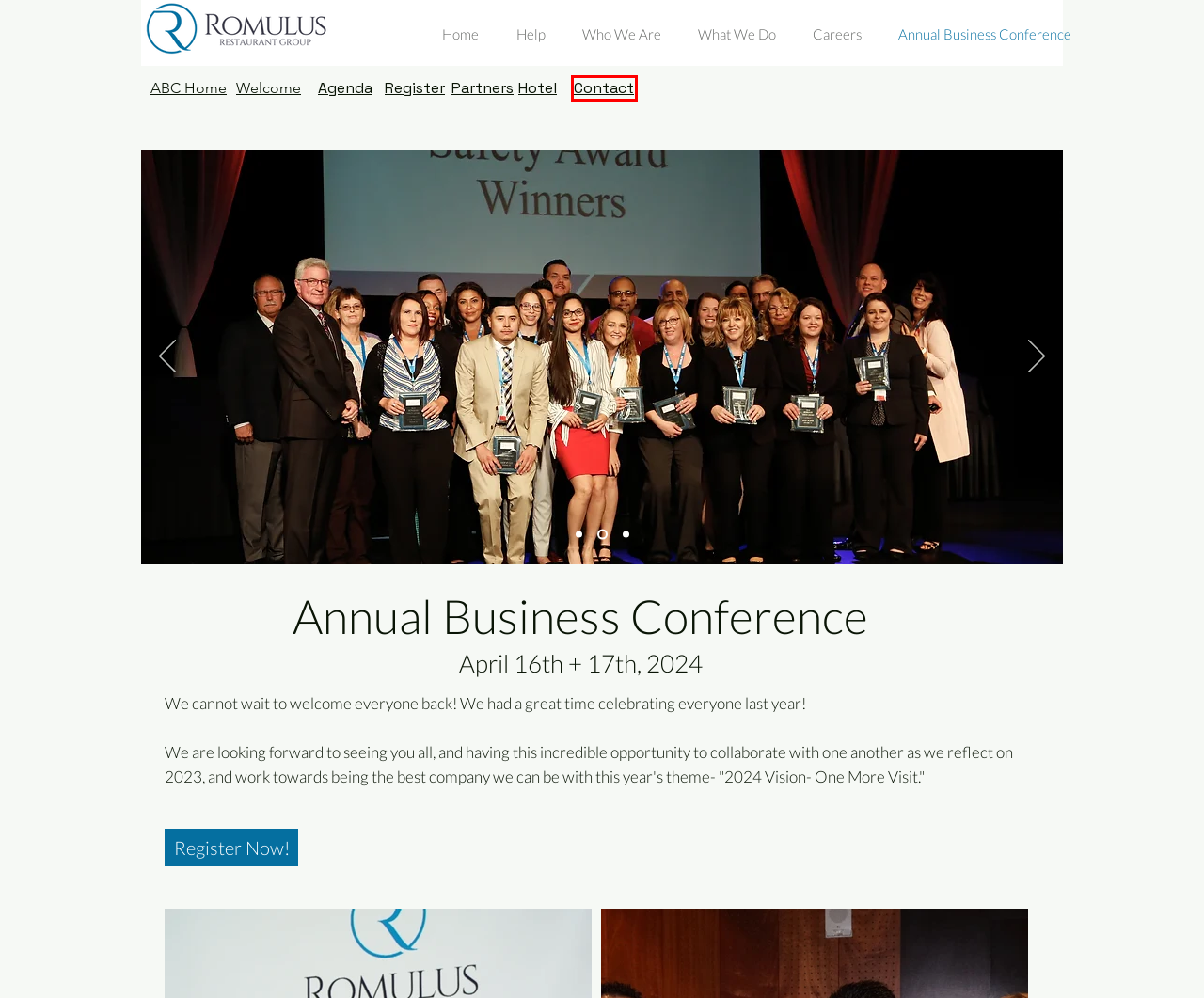You have a screenshot of a webpage with a red bounding box around an element. Identify the webpage description that best fits the new page that appears after clicking the selected element in the red bounding box. Here are the candidates:
A. Contact | Romulus Inc Main
B. Careers | Romulus Inc Main
C. ABC Partners | Romulus Inc Main
D. Agenda  | Romulus Inc Main
E. Romulus Restaurant Group / Phoenix, AZ
F. Hotel | Romulus Inc Main
G. What We Do | Romulus Inc Main
H. Help | Romulus Inc Main

A